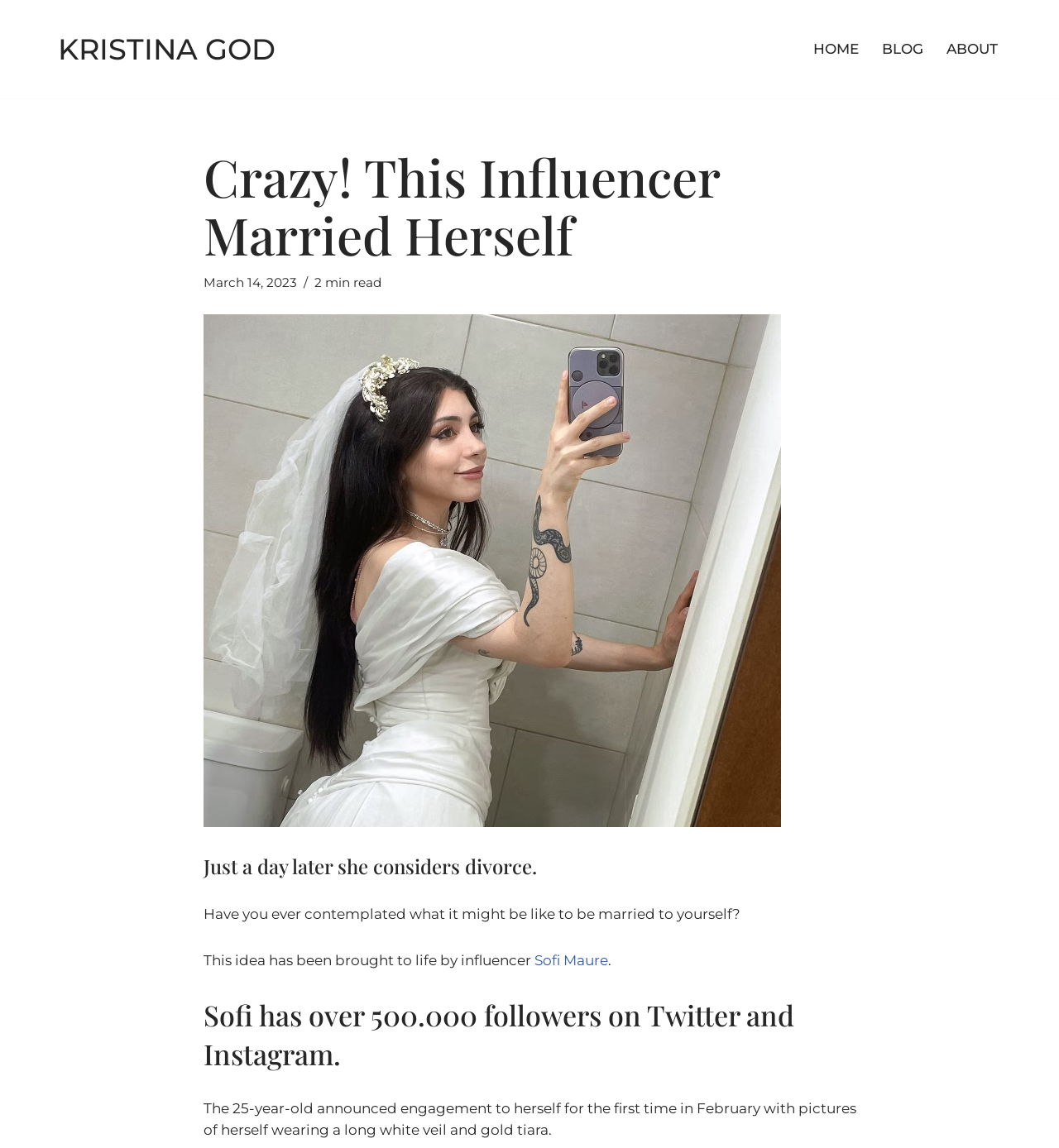Locate and extract the headline of this webpage.

Crazy! This Influencer Married Herself